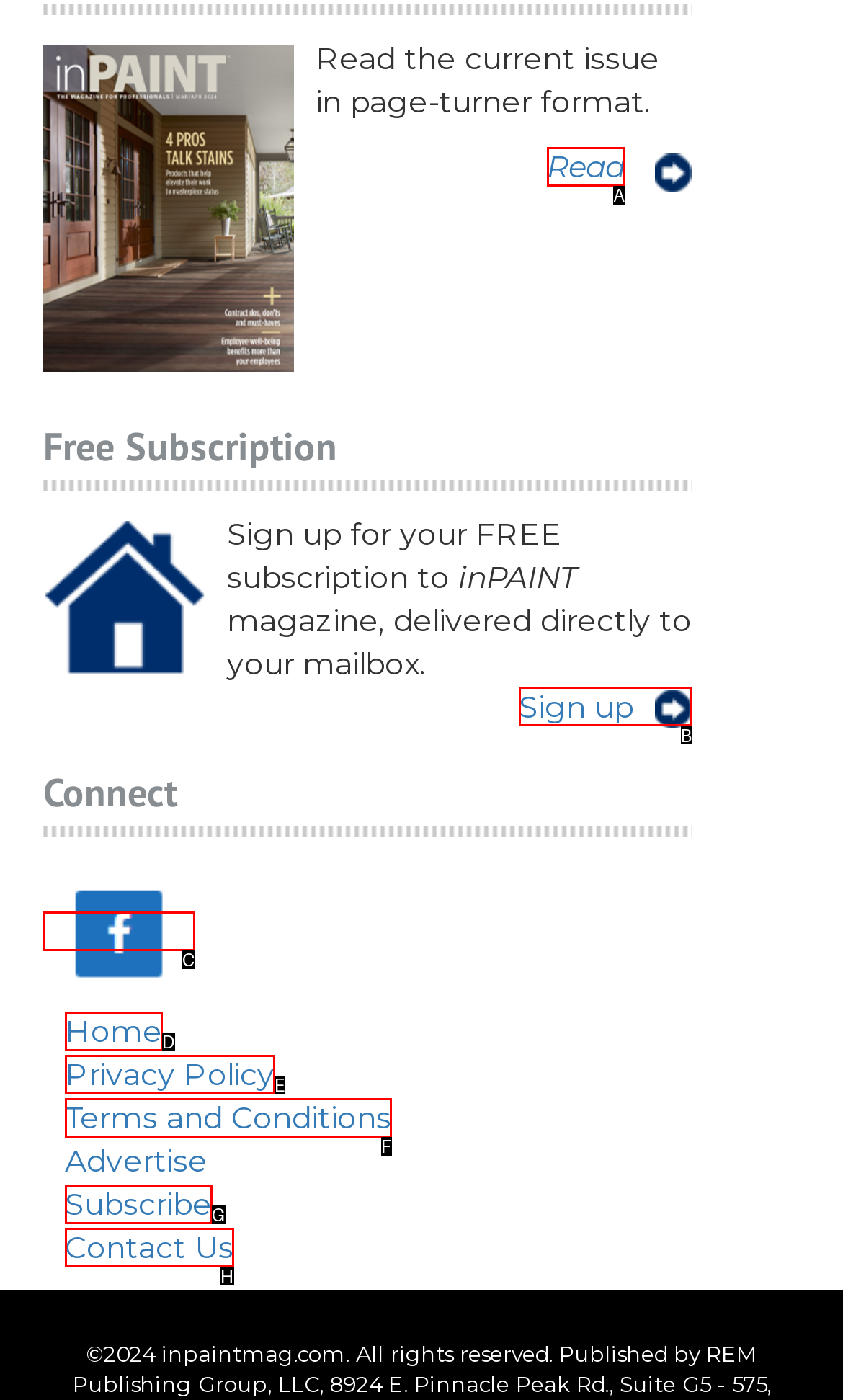Select the letter from the given choices that aligns best with the description: Top Apps. Reply with the specific letter only.

None